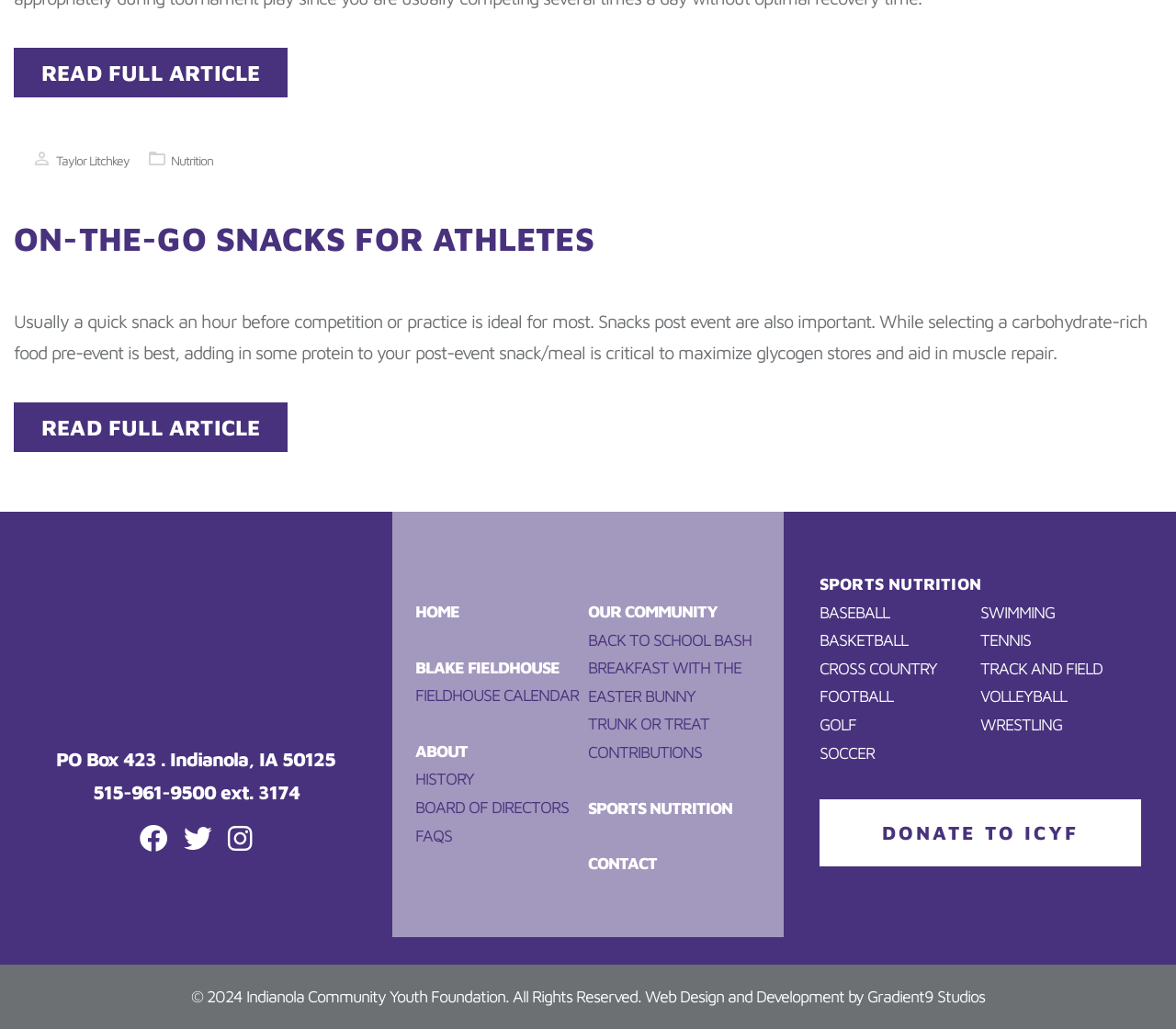Find the bounding box coordinates for the area that should be clicked to accomplish the instruction: "Donate to ICYF".

[0.697, 0.777, 0.97, 0.842]